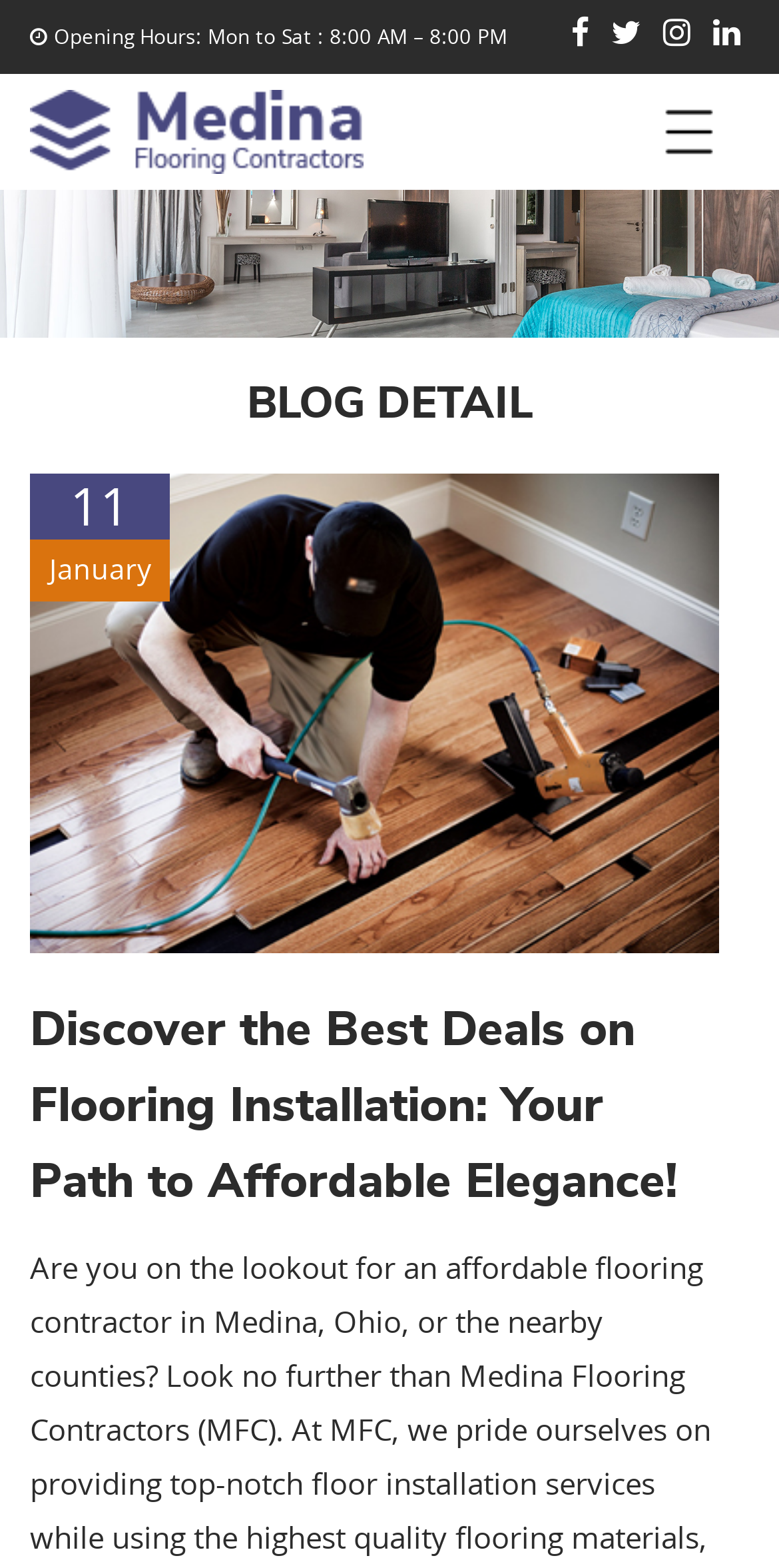How many social media links are there?
Please interpret the details in the image and answer the question thoroughly.

I counted the number of link elements with icons, which are '', '', '', and '', and found that there are 4 social media links.